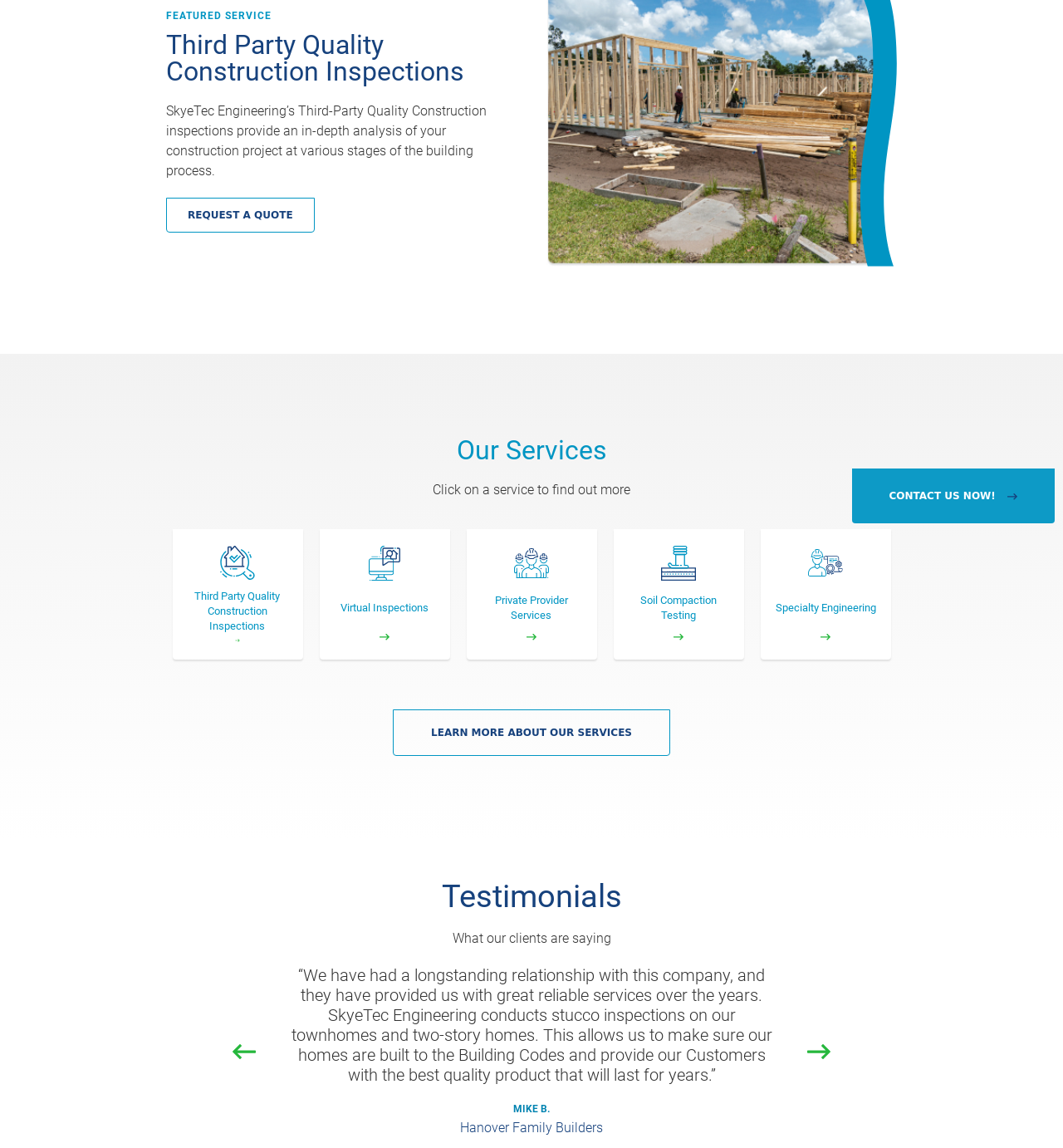Determine the bounding box for the UI element as described: "LEARN MORE about our services". The coordinates should be represented as four float numbers between 0 and 1, formatted as [left, top, right, bottom].

[0.37, 0.618, 0.63, 0.658]